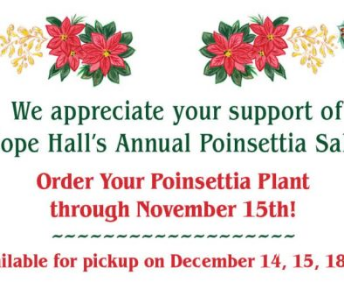Describe all elements and aspects of the image.

The image promotes Hope Hall's Annual Poinsettia Sale, expressing gratitude for the community's support. The vibrant visual features decorative poinsettias at the top corners, enhancing the festive theme. Prominently displayed in a bold, inviting font, the message encourages viewers to order their poinsettia plants by November 15th. Important details regarding the pickup dates—December 14, 15, and 18—are clearly outlined, ensuring participants are informed. The overall design combines festive imagery with crucial information, highlighting the spirit of community involvement during the holiday season.